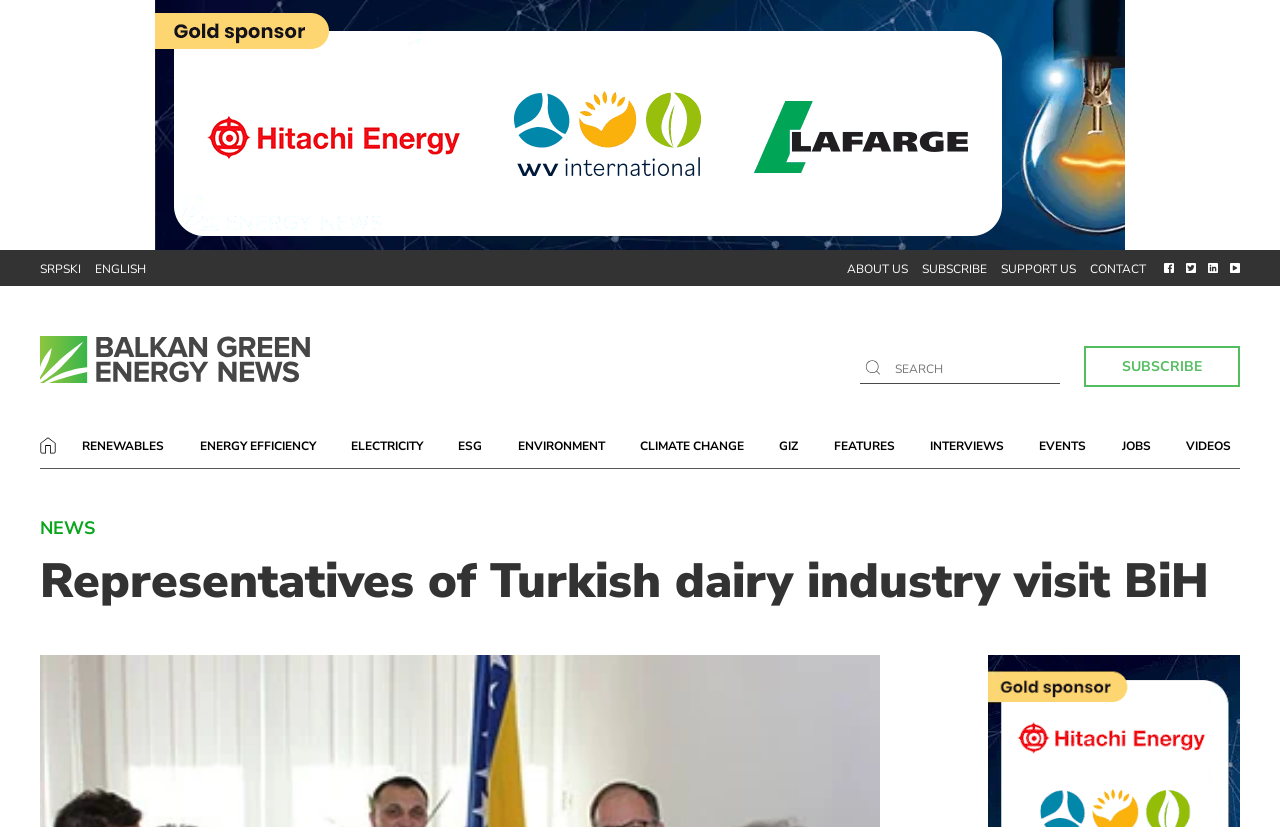What language options are available?
Using the image, respond with a single word or phrase.

SRPSKI, ENGLISH